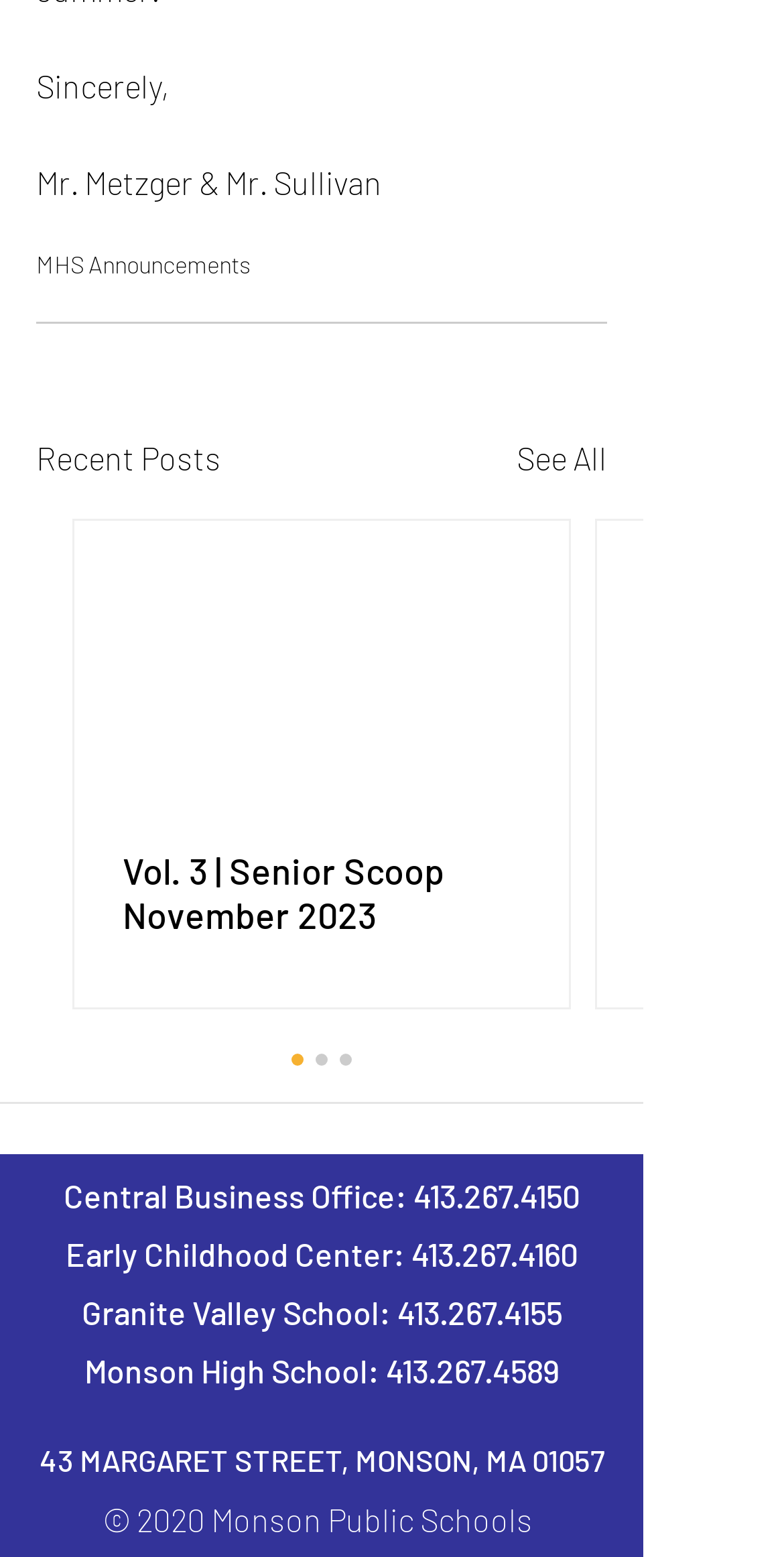What is the address of Monson High School?
Refer to the image and provide a concise answer in one word or phrase.

43 MARGARET STREET, MONSON, MA 01057